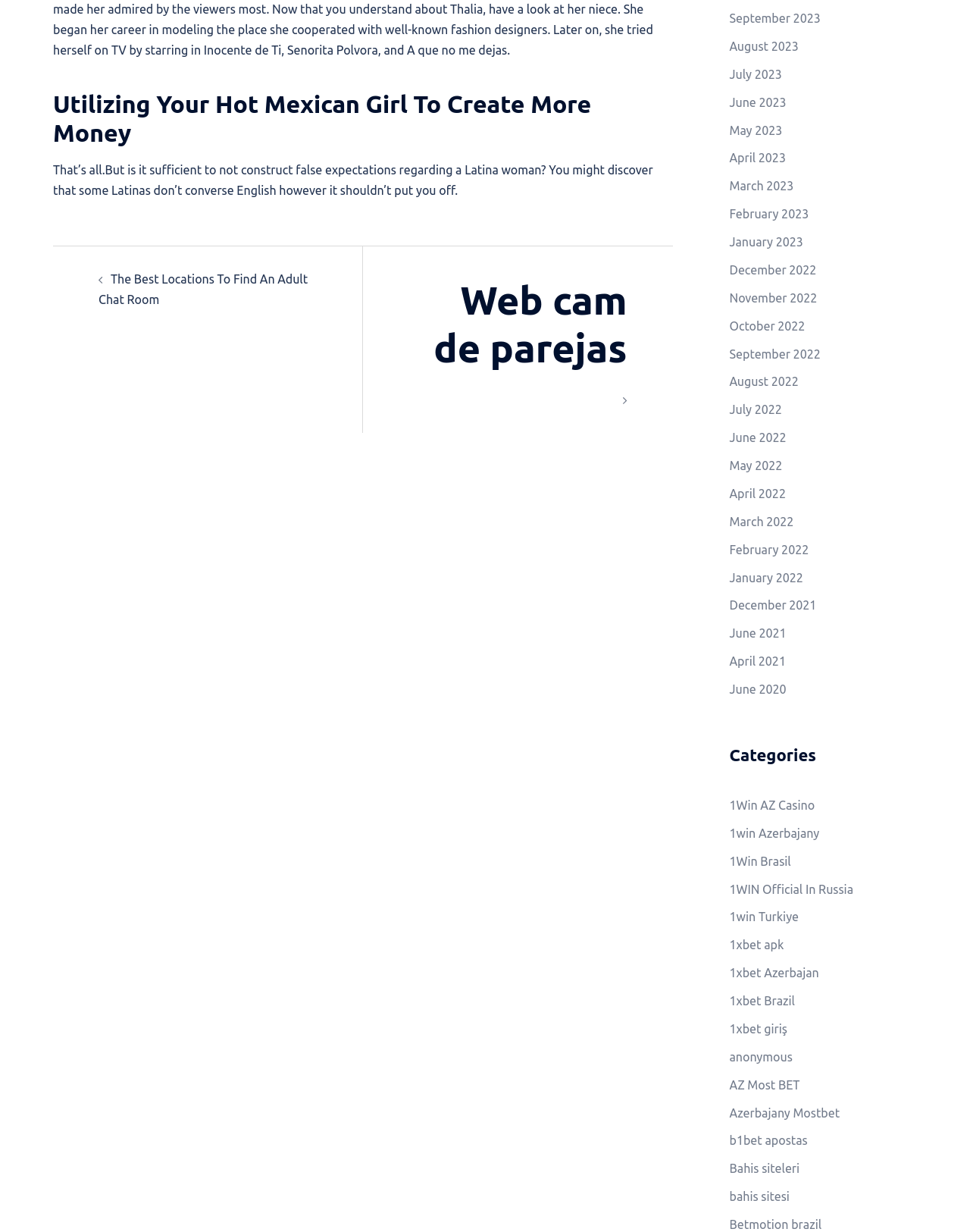Locate the bounding box coordinates of the area that needs to be clicked to fulfill the following instruction: "Explore the 1Win AZ Casino category". The coordinates should be in the format of four float numbers between 0 and 1, namely [left, top, right, bottom].

[0.752, 0.648, 0.84, 0.659]